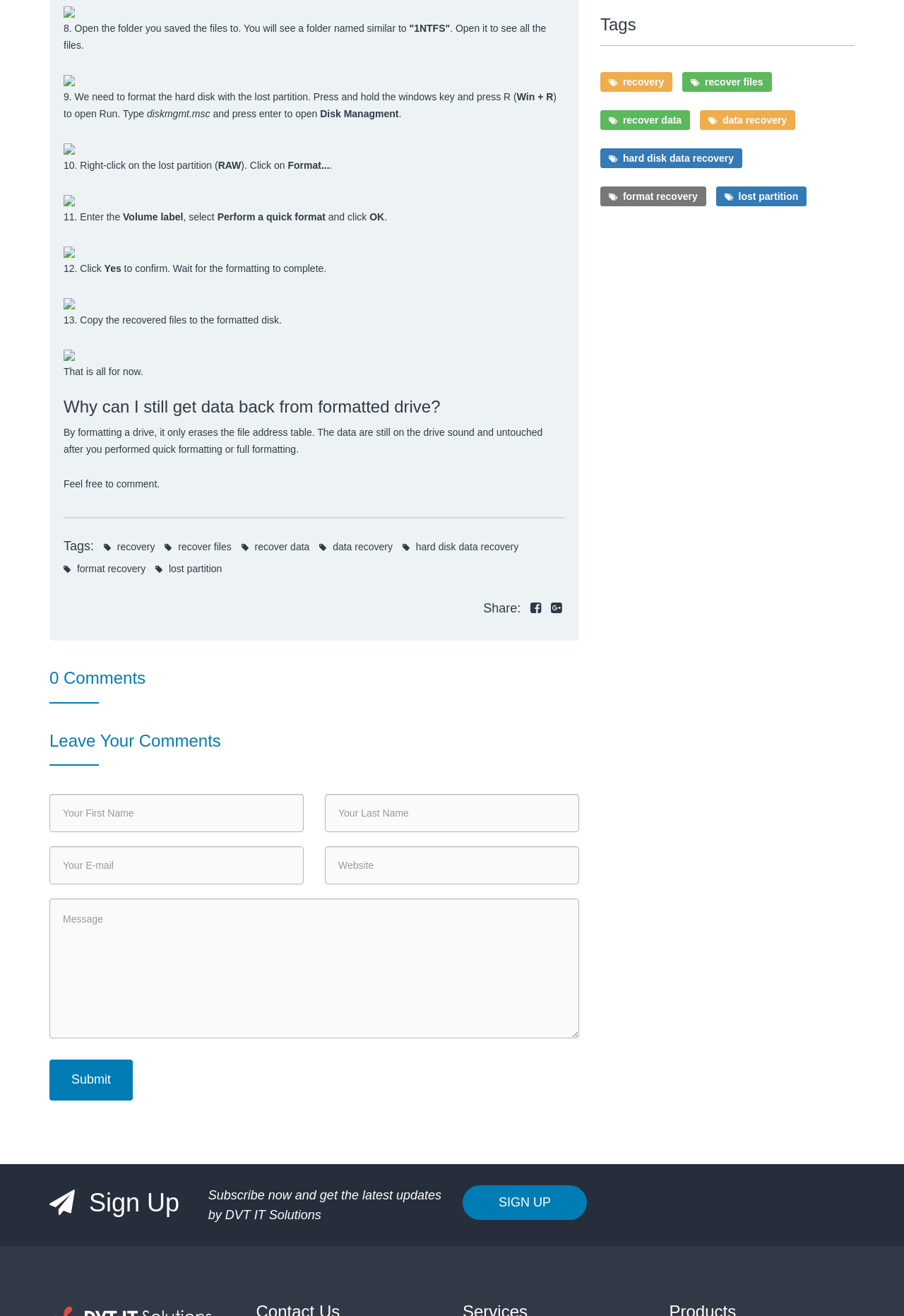What is the next step after opening Disk Management?
Can you give a detailed and elaborate answer to the question?

After opening Disk Management, the next step is to right-click on the lost partition, which is labeled as 'RAW', and then click on 'Format...'.